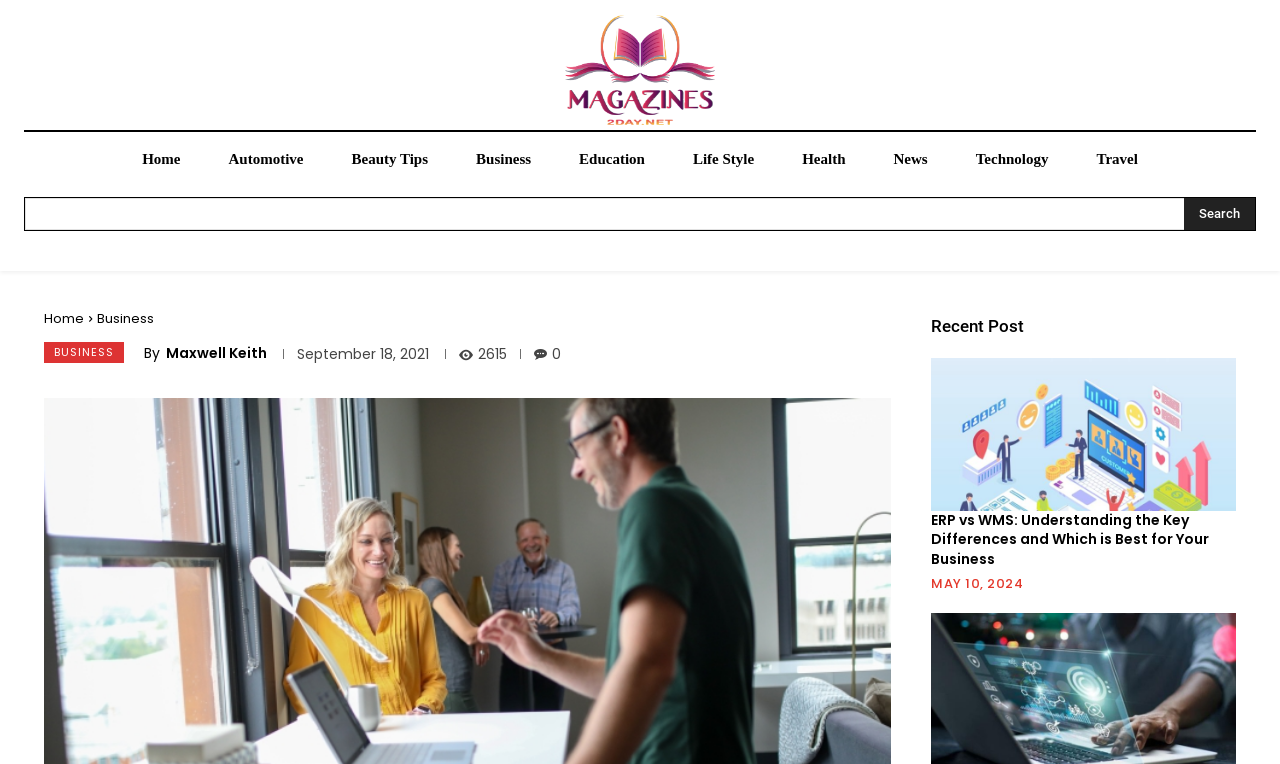Please determine and provide the text content of the webpage's heading.

Fun Things You Can Do With Your Coworkers